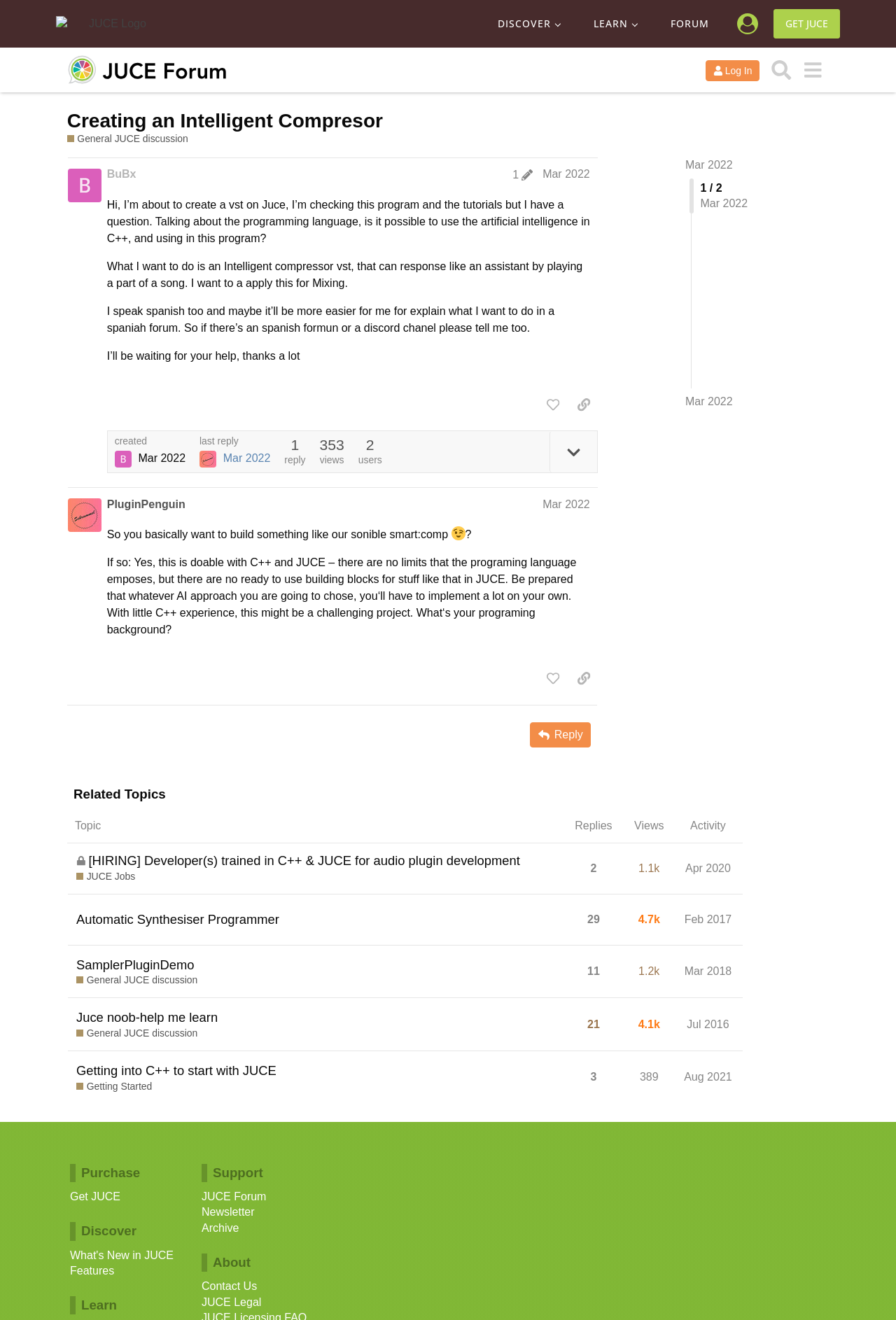Please find the bounding box coordinates in the format (top-left x, top-left y, bottom-right x, bottom-right y) for the given element description. Ensure the coordinates are floating point numbers between 0 and 1. Description: last reply Mar 2022

[0.223, 0.331, 0.302, 0.354]